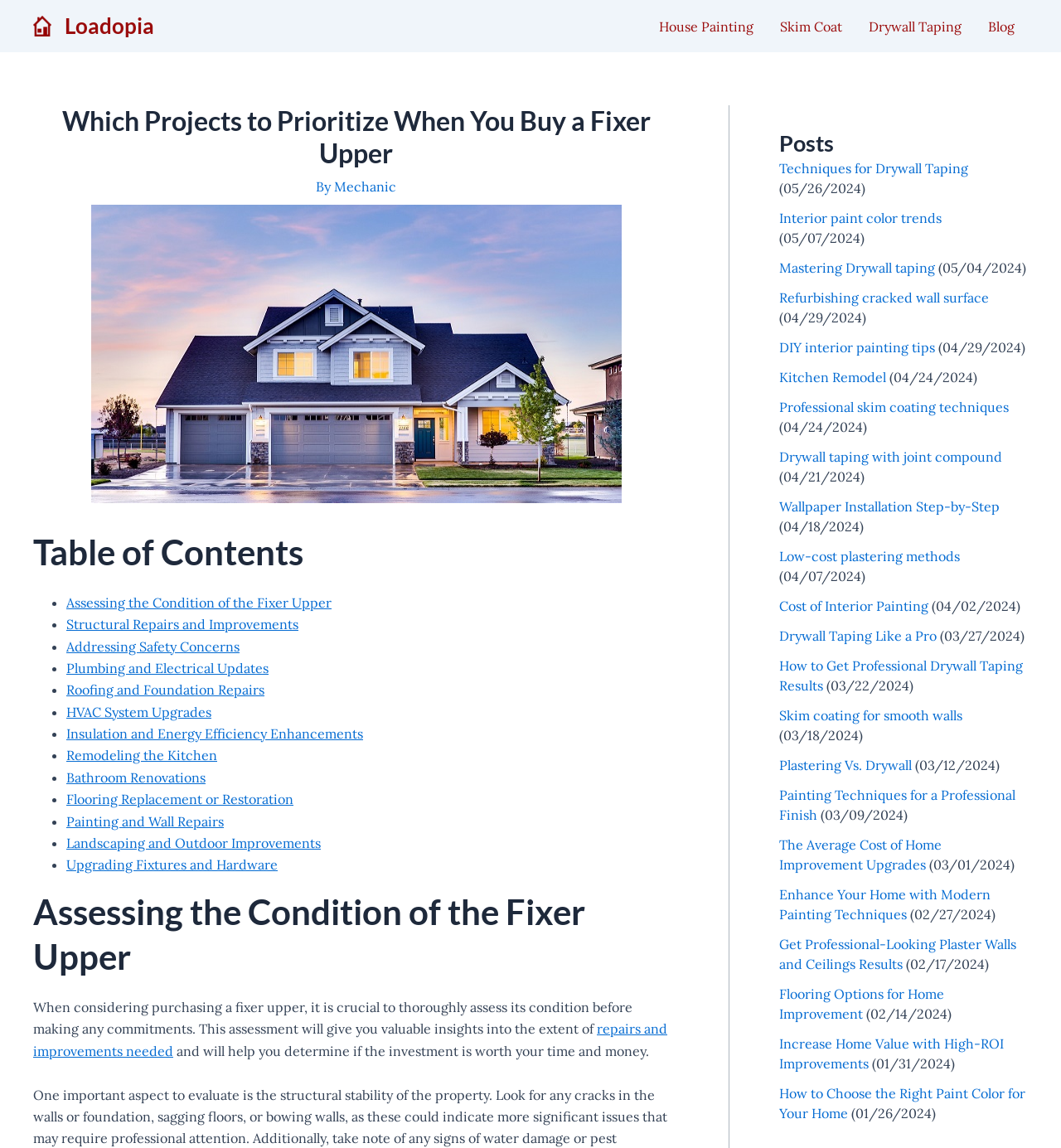What is the title of the first section?
Please use the image to provide a one-word or short phrase answer.

Which Projects to Prioritize When You Buy a Fixer Upper